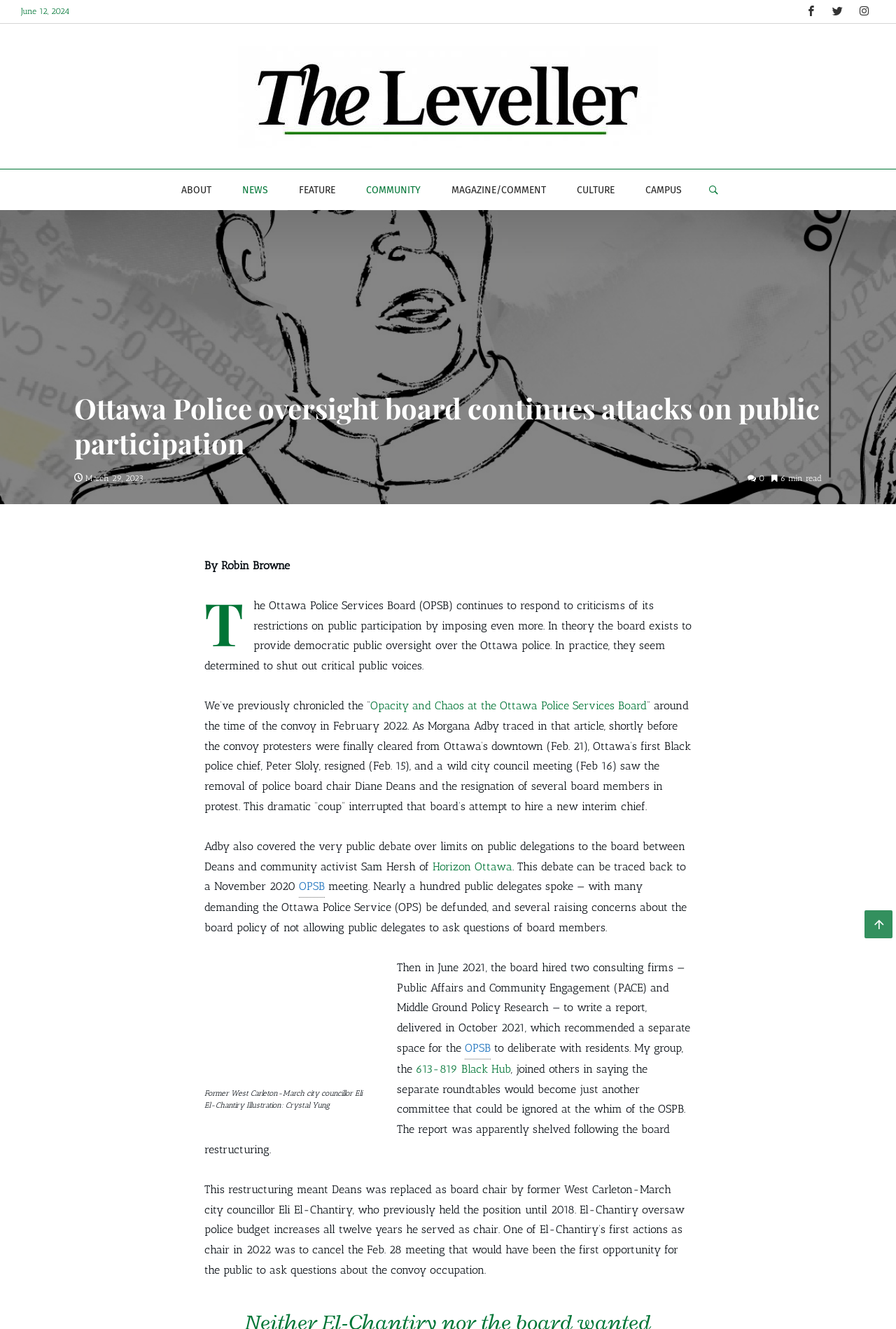What is the name of the community activist mentioned in the article?
Using the information from the image, give a concise answer in one word or a short phrase.

Sam Hersh